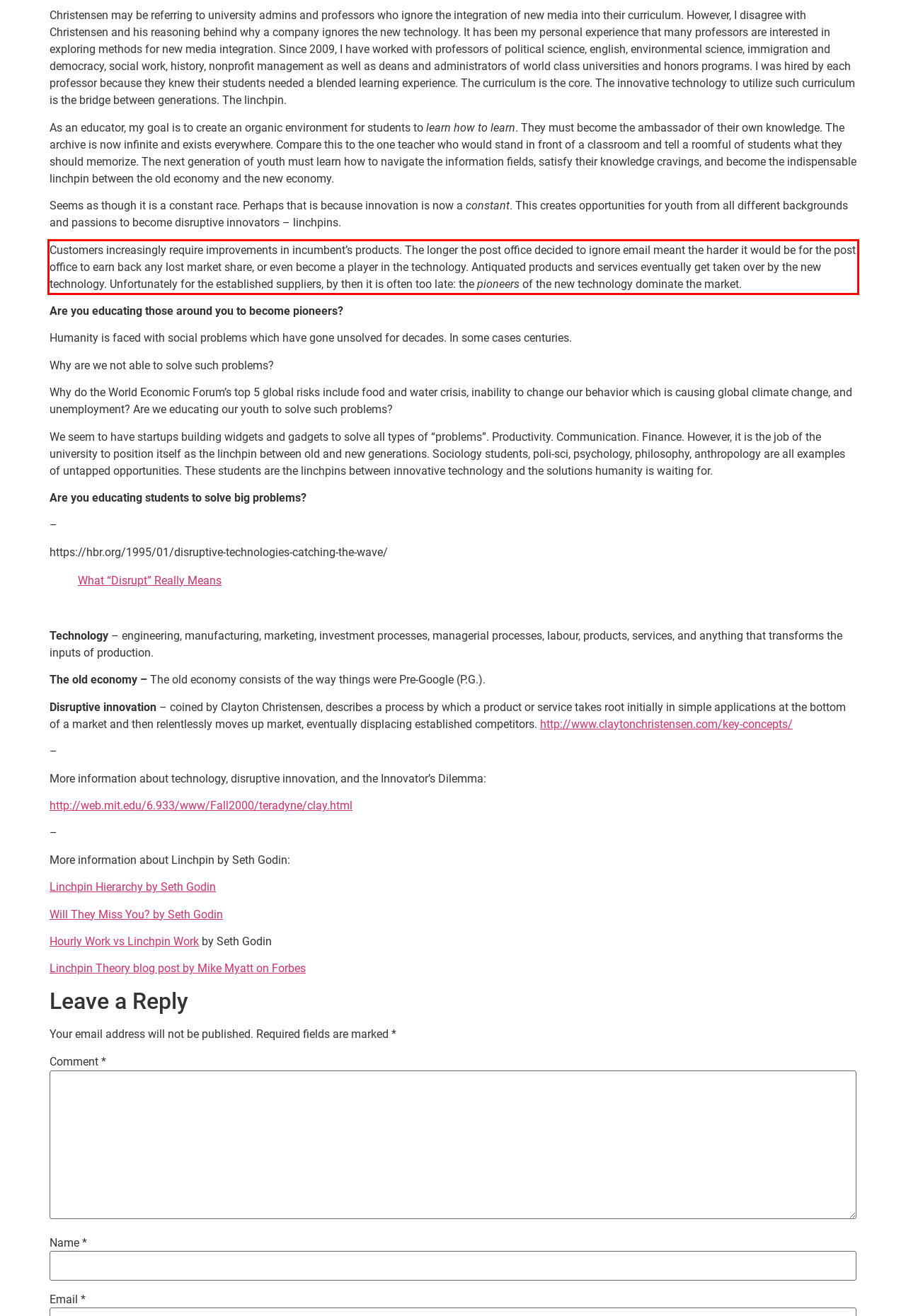Using OCR, extract the text content found within the red bounding box in the given webpage screenshot.

Customers increasingly require improvements in incumbent’s products. The longer the post office decided to ignore email meant the harder it would be for the post office to earn back any lost market share, or even become a player in the technology. Antiquated products and services eventually get taken over by the new technology. Unfortunately for the established suppliers, by then it is often too late: the pioneers of the new technology dominate the market.